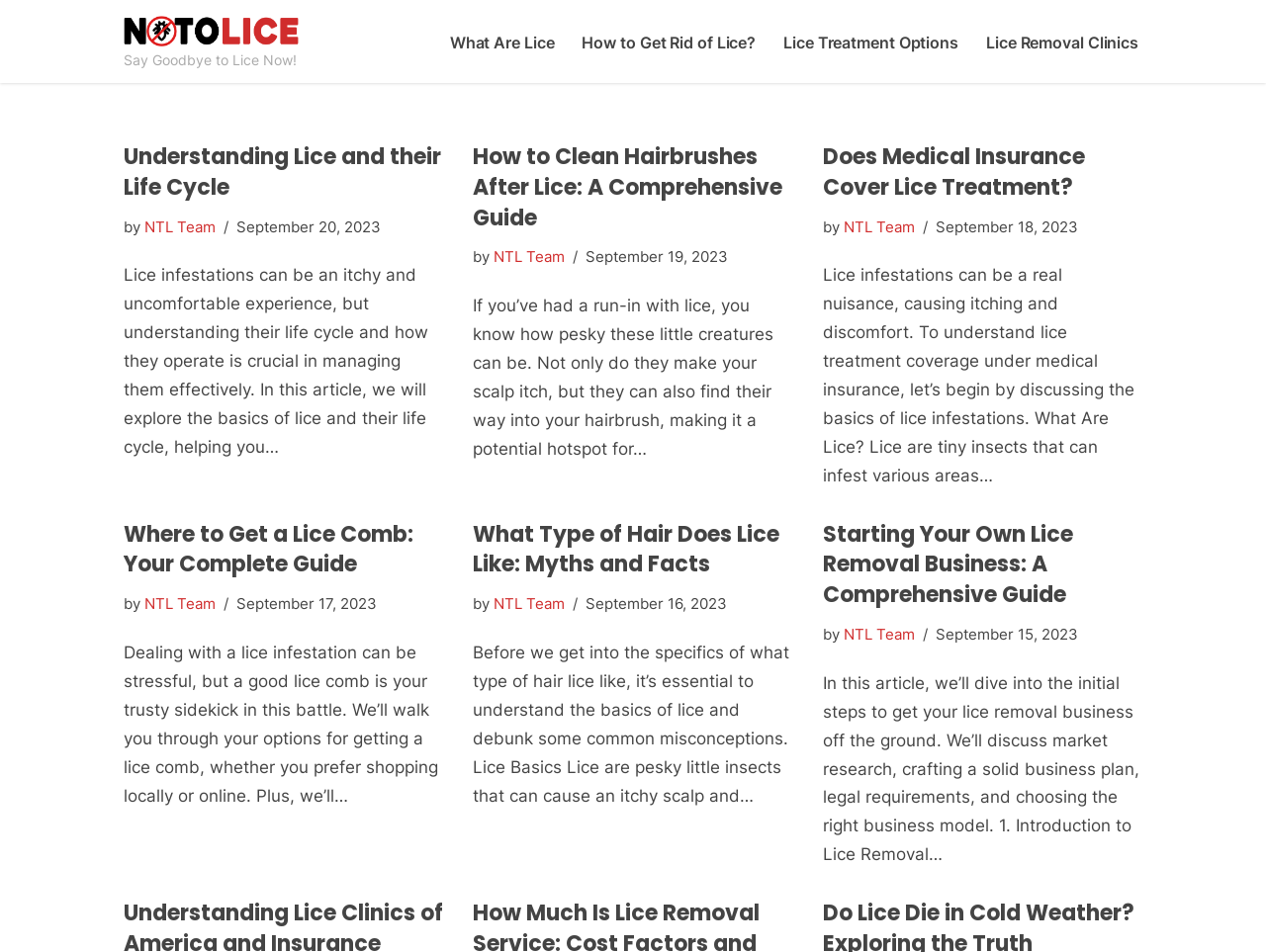Please specify the bounding box coordinates of the clickable section necessary to execute the following command: "Read the article 'Understanding Lice and their Life Cycle'".

[0.098, 0.15, 0.35, 0.213]